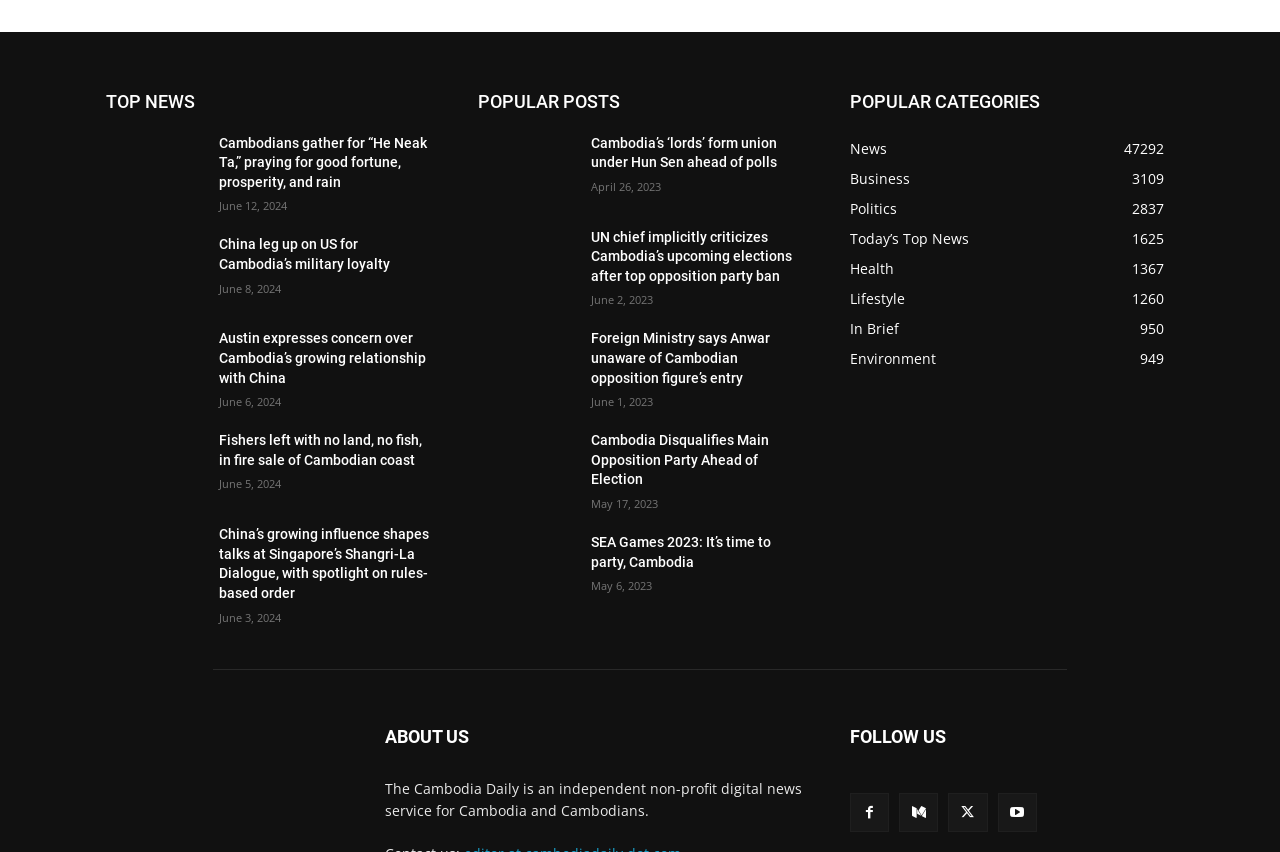What is the date of the first news article?
Look at the image and construct a detailed response to the question.

The first news article has a timestamp of 'June 12, 2024', which is displayed next to the article title.